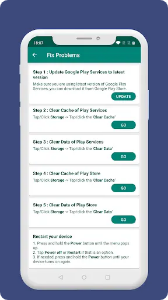How many steps are provided in the 'Fix Problems' guide?
Look at the screenshot and give a one-word or phrase answer.

5